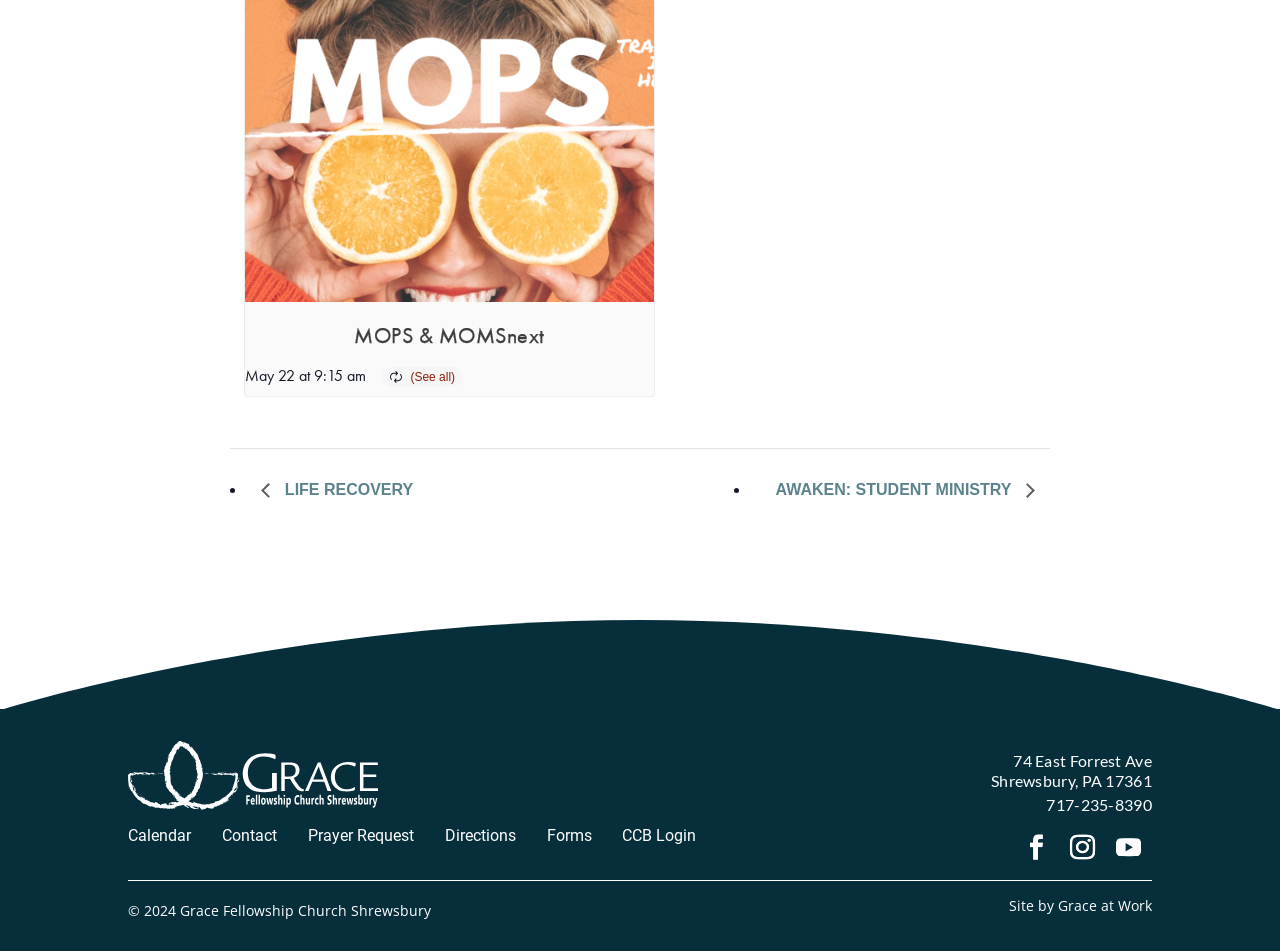Highlight the bounding box coordinates of the element you need to click to perform the following instruction: "Call 717-235-8390."

[0.817, 0.836, 0.9, 0.856]